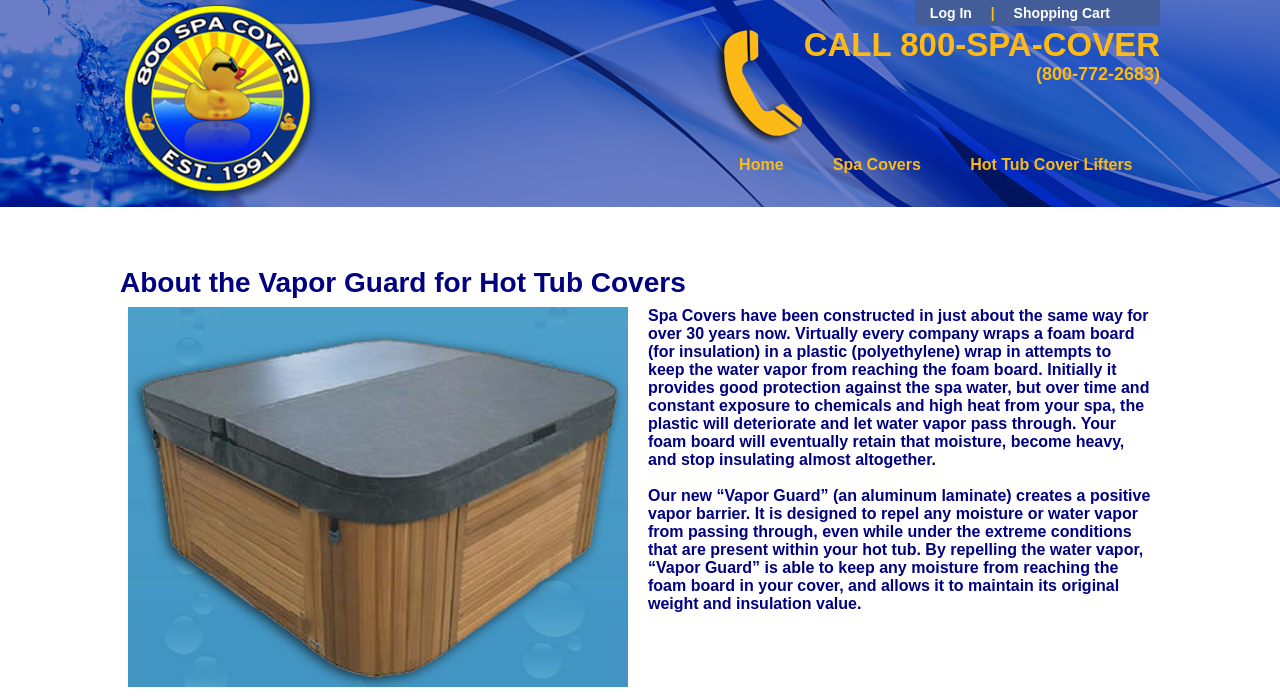Predict the bounding box of the UI element based on this description: "Hot Tub Cover Lifters".

[0.758, 0.224, 0.885, 0.248]